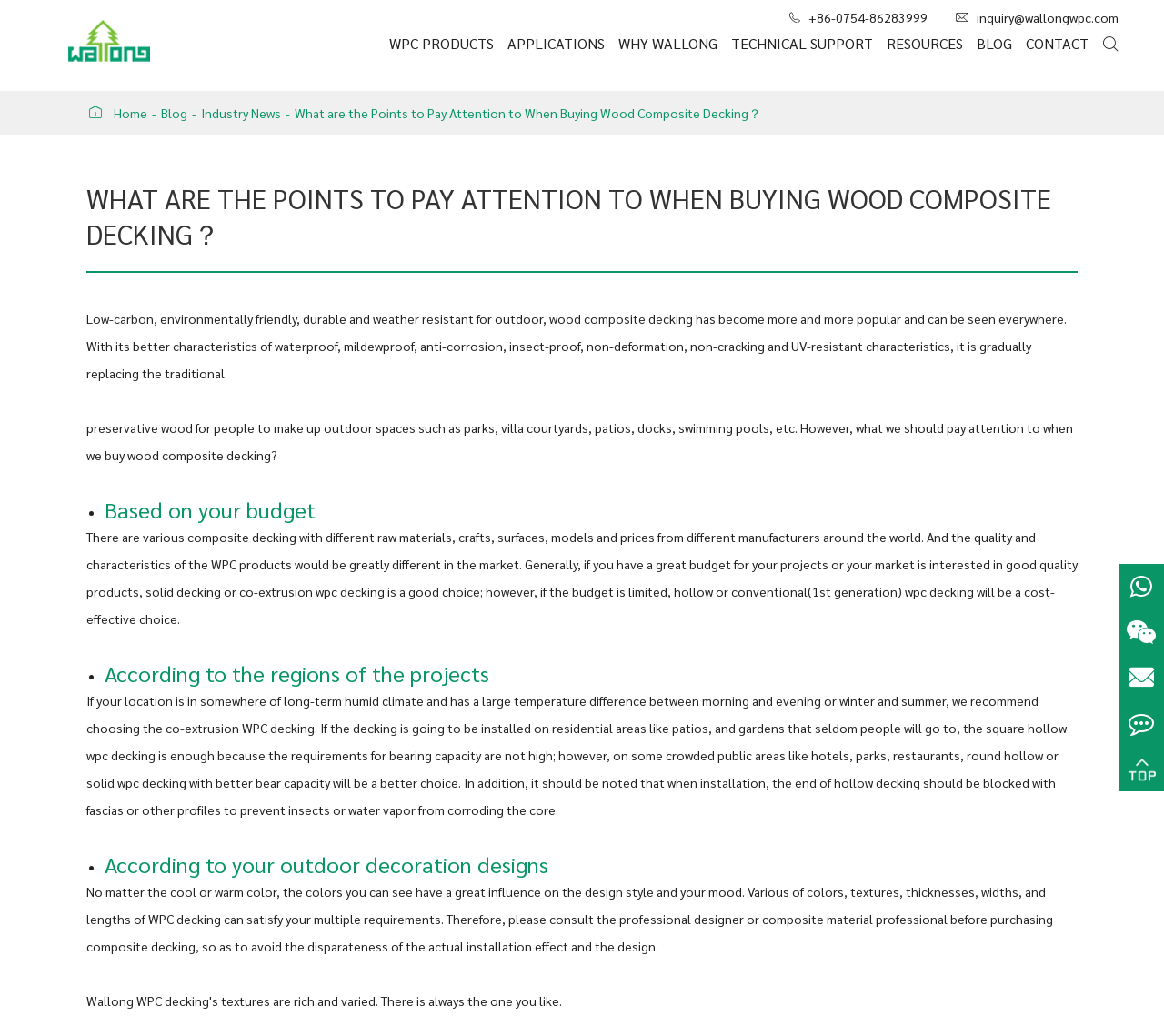Determine the webpage's heading and output its text content.

WHAT ARE THE POINTS TO PAY ATTENTION TO WHEN BUYING WOOD COMPOSITE DECKING？